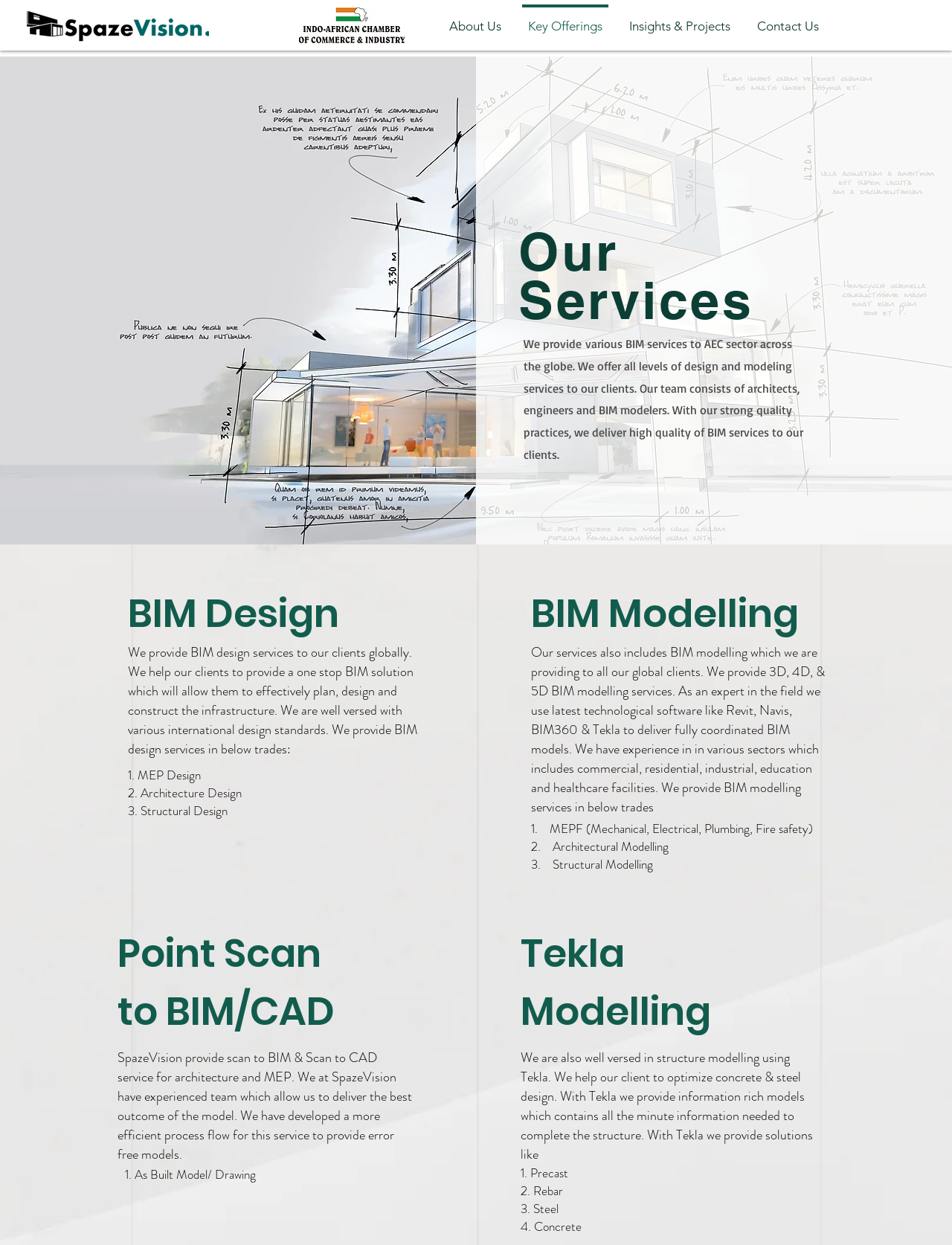Give an in-depth explanation of the webpage layout and content.

The webpage is about SpazeVision, a company that provides various BIM (Building Information Modelling) services to the AEC (Architecture, Engineering, and Construction) sector. At the top left corner, there is a logo of SpazeVision, and next to it, there is an image of the Indo African Chamber High Resolution Log. 

Below these images, there is a navigation menu with links to "About Us", "Key Offerings", "Insights & Projects", and "Contact Us". 

The main content of the webpage is divided into four sections, each with a heading: "Our Services", "BIM Design", "BIM Modelling", and "Point Scan to BIM/CAD". 

In the "Our Services" section, there is a brief description of the company's BIM services, mentioning that they provide various levels of design and modeling services to clients globally. 

The "BIM Design" section explains that the company provides BIM design services to clients, helping them to plan, design, and construct infrastructure effectively. This section also lists three trades that the company provides BIM design services in: MEP Design, Architecture Design, and Structural Design.

The "BIM Modelling" section describes the company's BIM modeling services, including 3D, 4D, and 5D modeling. The company uses latest technological software like Revit, Navis, BIM360, and Tekla to deliver fully coordinated BIM models. This section also lists three trades that the company provides BIM modeling services in: MEPF (Mechanical, Electrical, Plumbing, Fire safety), Architectural Modelling, and Structural Modelling.

The "Point Scan to BIM/CAD" section explains that the company provides scan to BIM and scan to CAD services for architecture and MEP. The company has an experienced team that delivers error-free models. This section also lists one of the services provided, which is As Built Model/ Drawing.

Finally, there is a section about Tekla Modelling, which explains that the company is well-versed in structure modeling using Tekla. The company helps clients to optimize concrete and steel design, and provides information-rich models that contain all the necessary information to complete the structure. This section also lists four solutions provided by the company using Tekla: Precast, Rebar, Steel, and Concrete.